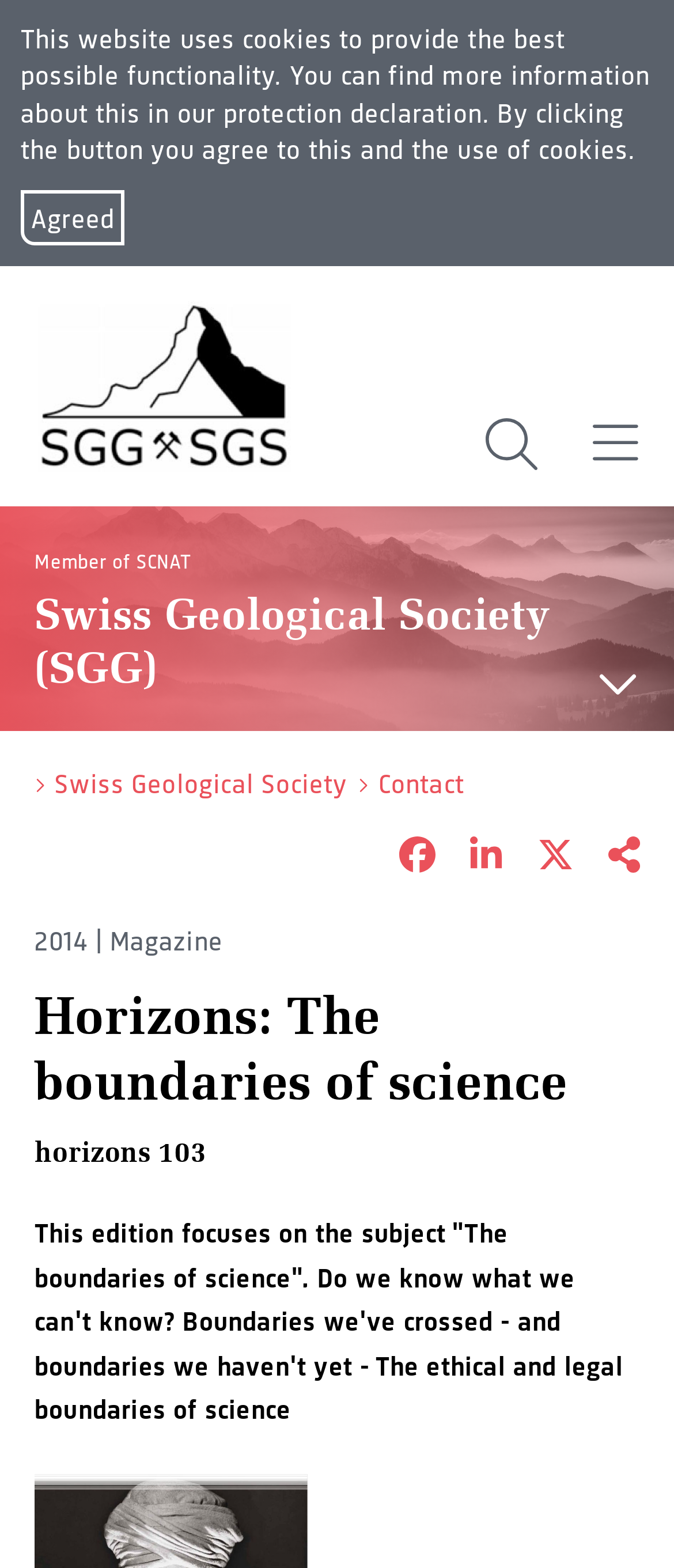Ascertain the bounding box coordinates for the UI element detailed here: "Agreed". The coordinates should be provided as [left, top, right, bottom] with each value being a float between 0 and 1.

[0.031, 0.121, 0.186, 0.156]